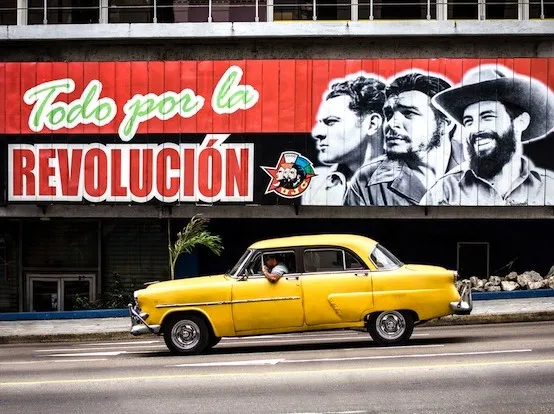Examine the screenshot and answer the question in as much detail as possible: Who is the iconic figure featured on the mural?

The caption specifically mentions that the mural features iconic figures prominent in Cuban history, including Che Guevara, which indicates that he is one of the prominent figures depicted on the mural.